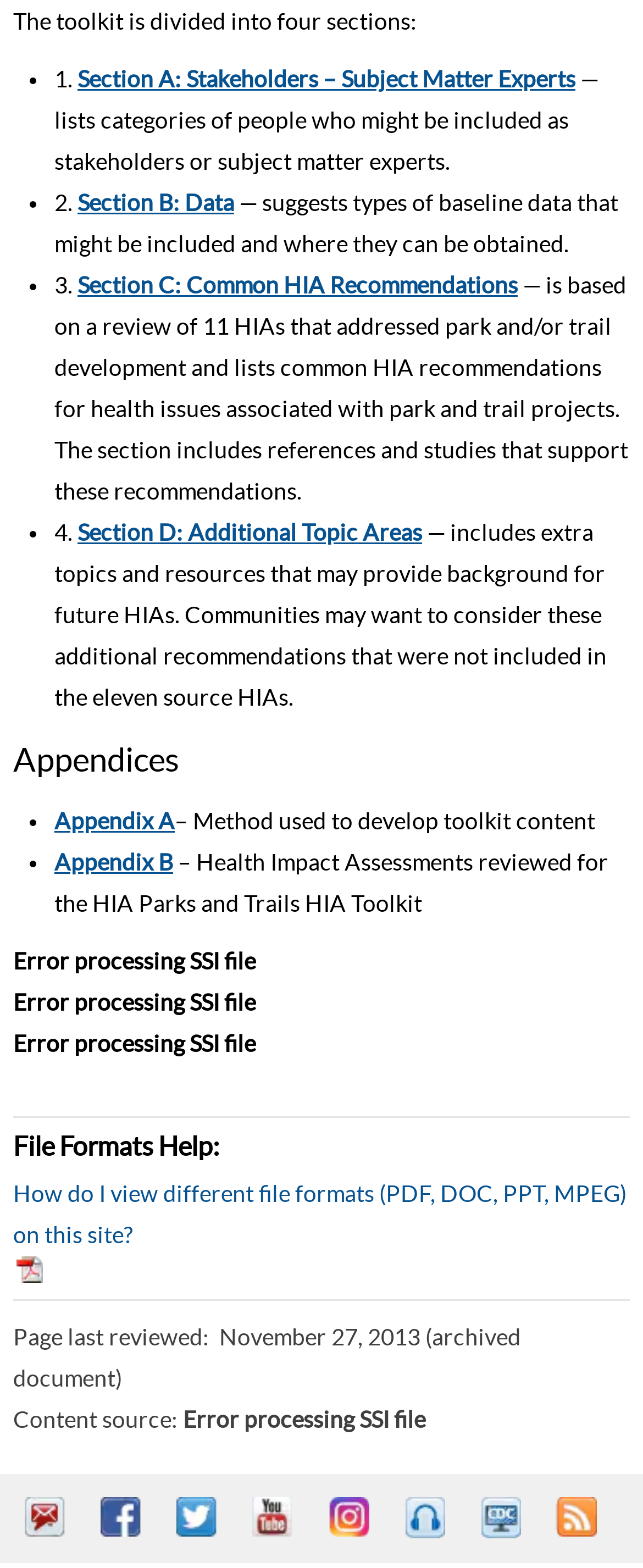Predict the bounding box of the UI element based on the description: "Email". The coordinates should be four float numbers between 0 and 1, formatted as [left, top, right, bottom].

[0.038, 0.955, 0.115, 0.981]